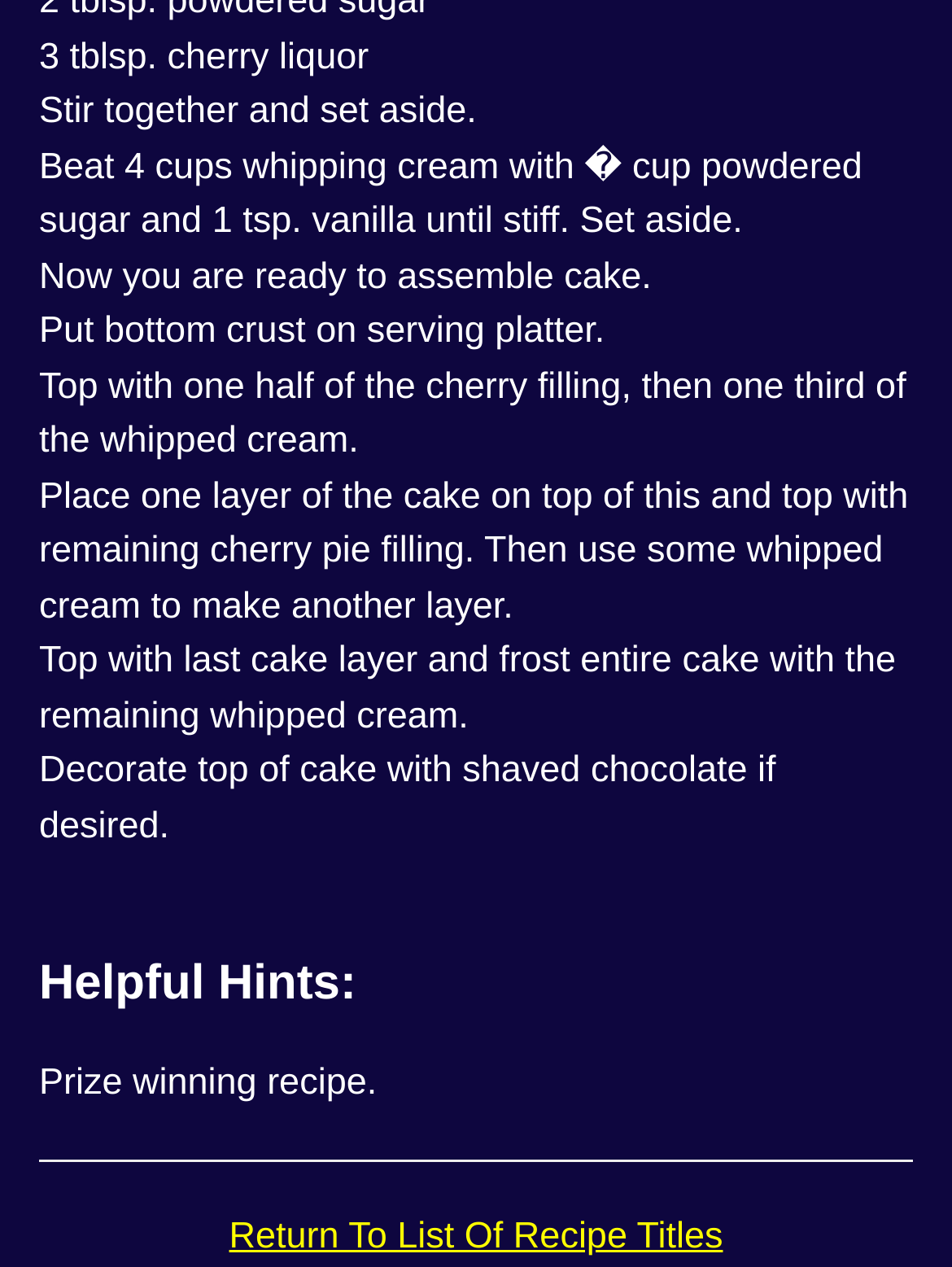What is the ingredient for the cherry liquor?
Please respond to the question thoroughly and include all relevant details.

The answer can be found in the first StaticText element, which mentions '3 tblsp. cherry liquor'.